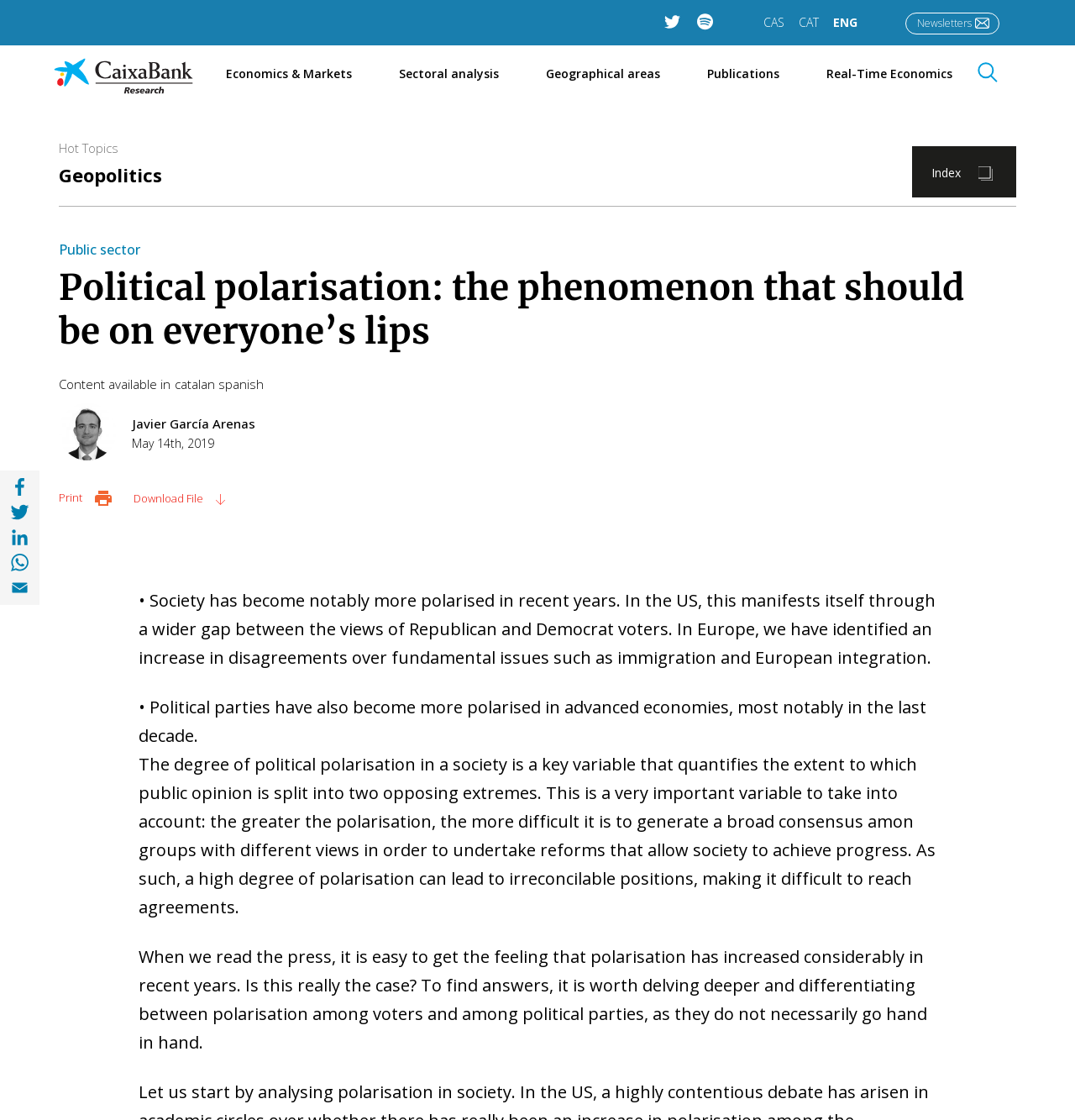Give a one-word or one-phrase response to the question:
What is the topic of the article?

Political polarisation